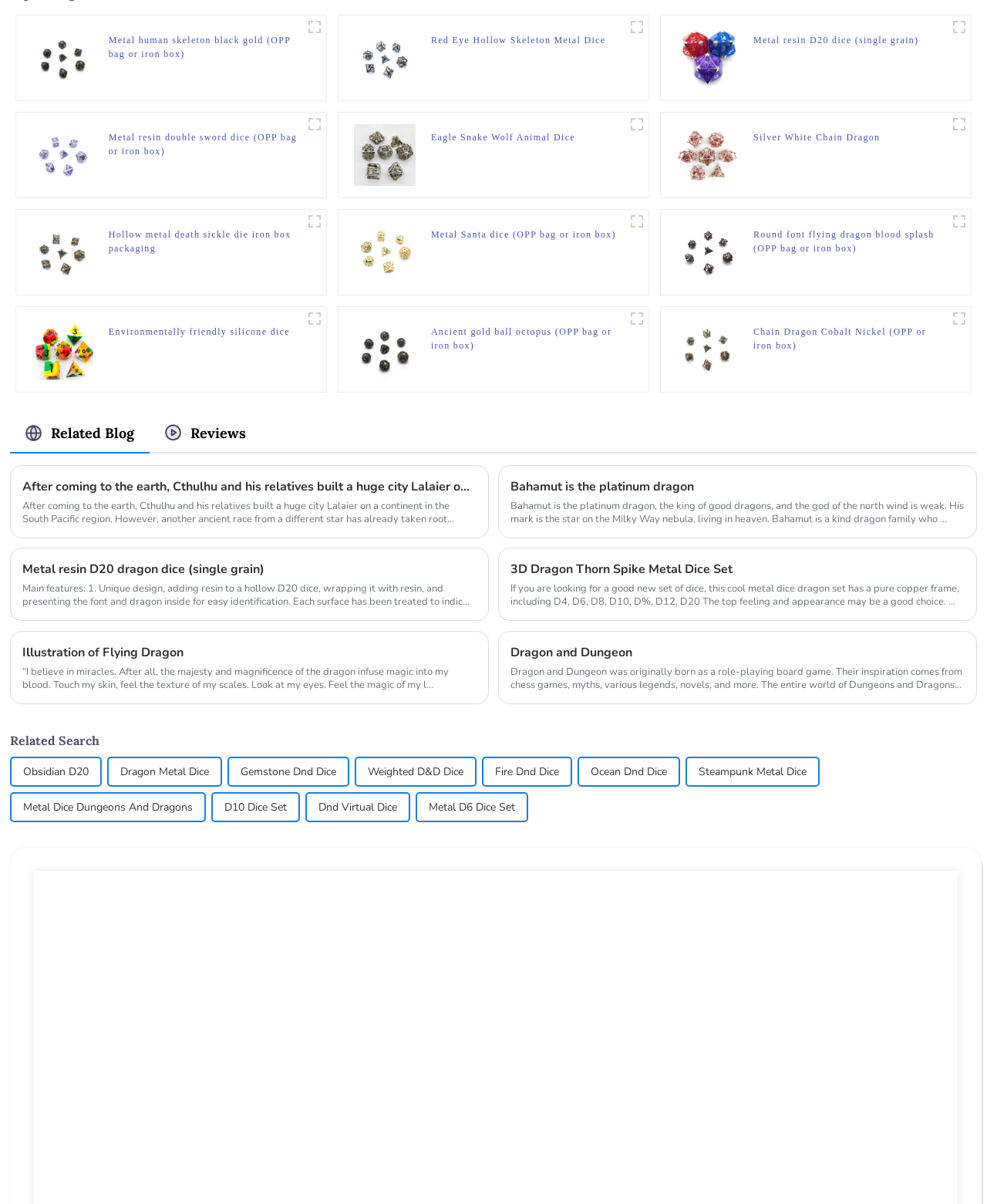Using the description "Dragon Metal Dice", locate and provide the bounding box of the UI element.

[0.122, 0.63, 0.212, 0.652]